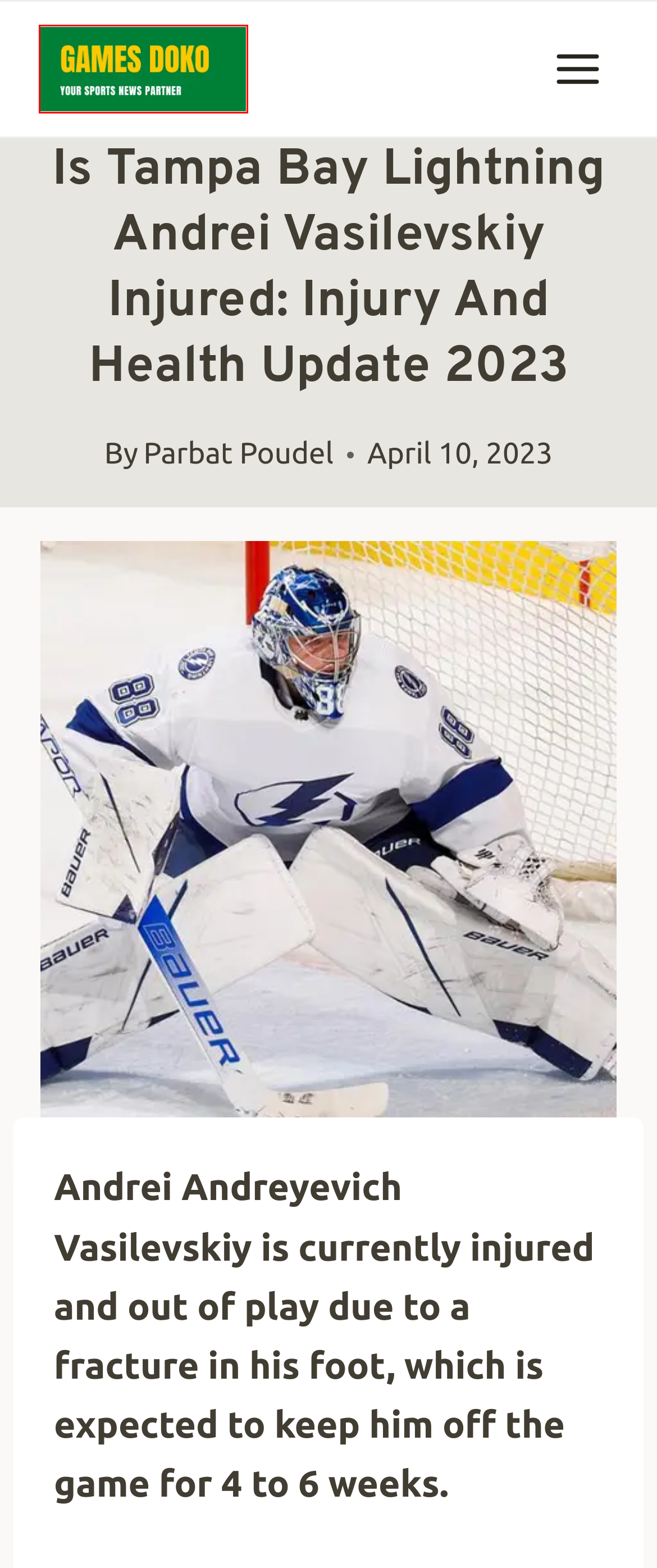Observe the screenshot of a webpage with a red bounding box highlighting an element. Choose the webpage description that accurately reflects the new page after the element within the bounding box is clicked. Here are the candidates:
A. About - Games Doko - Your Sports News Partner
B. Best Posts - Games Doko - Your Sports News Partner
C. Parbat Poudel - Games Doko - Your Sports News Partner
D. Nirveek khatiwada - Games Doko - Your Sports News Partner
E. Pujan Dahal - Games Doko - Your Sports News Partner
F. Who Is Tyler Motte Wife Adriana Hassan? Dating History
G. Detroit Red Wings Alex Nedeljkovic Parents:Therese And Butch
H. Tyler Johnson Parents: Jennifer Johnson And Milton Johnson

B